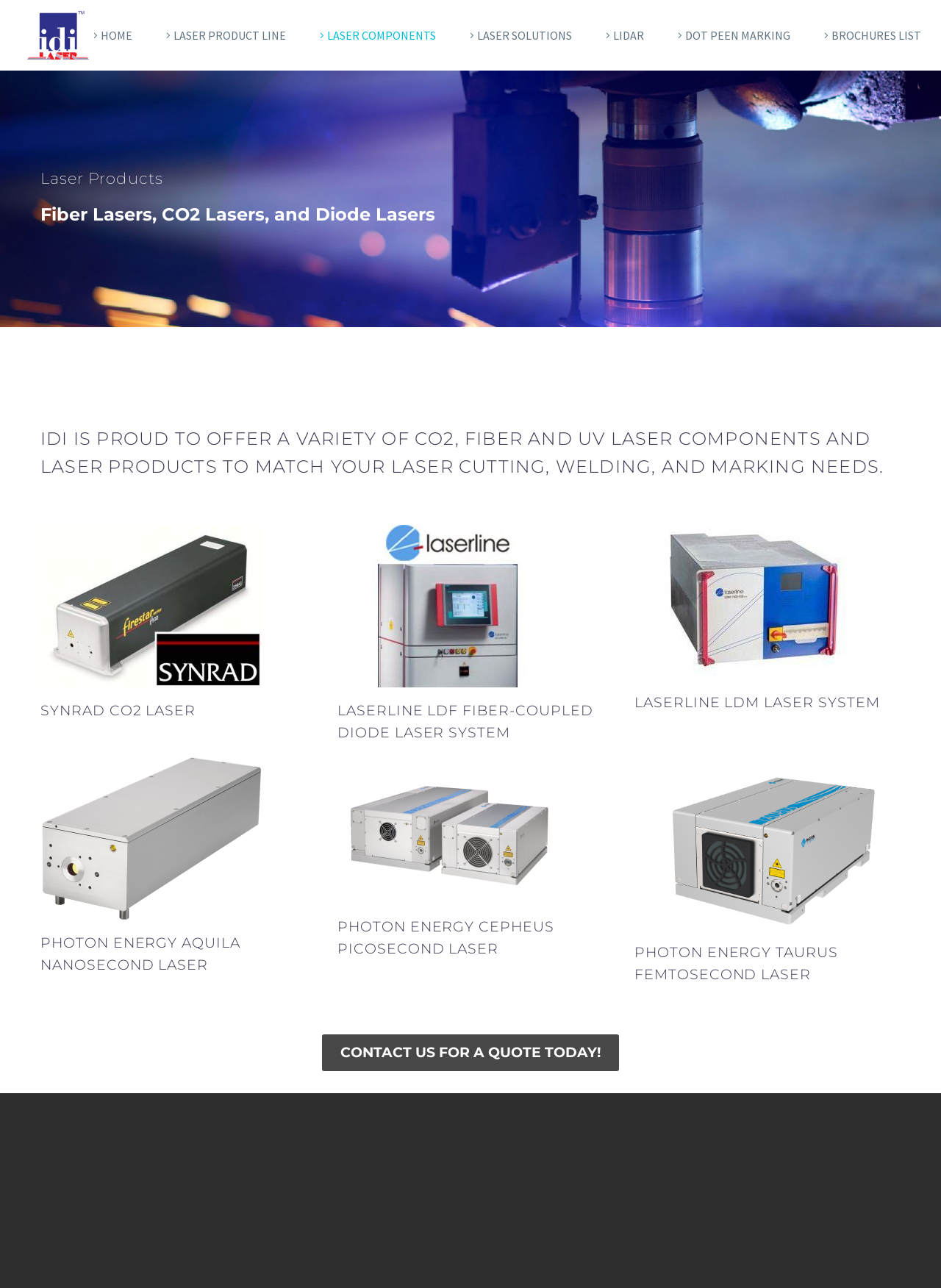Please find the bounding box for the following UI element description. Provide the coordinates in (top-left x, top-left y, bottom-right x, bottom-right y) format, with values between 0 and 1: Dot Peen Marking

[0.7, 0.005, 0.855, 0.05]